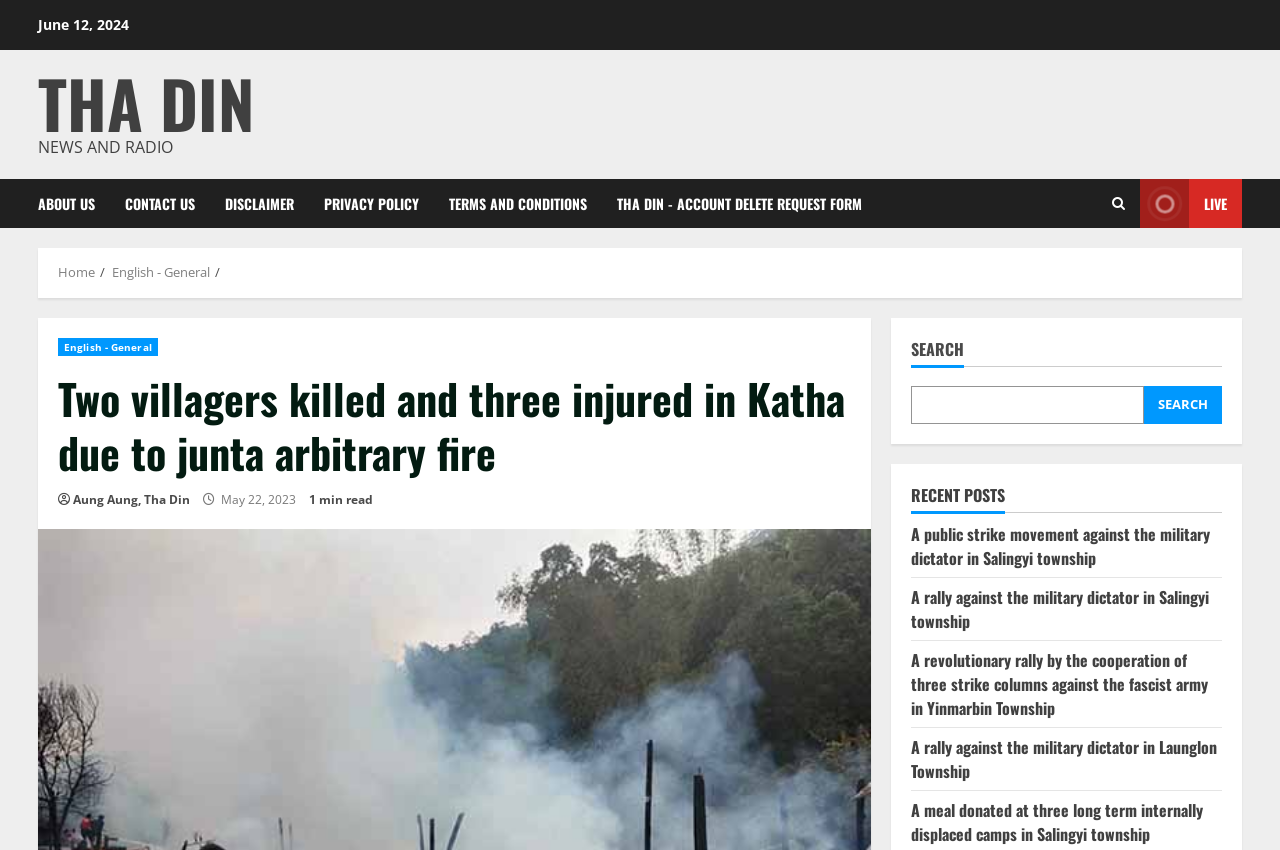Extract the text of the main heading from the webpage.

Two villagers killed and three injured in Katha due to junta arbitrary fire